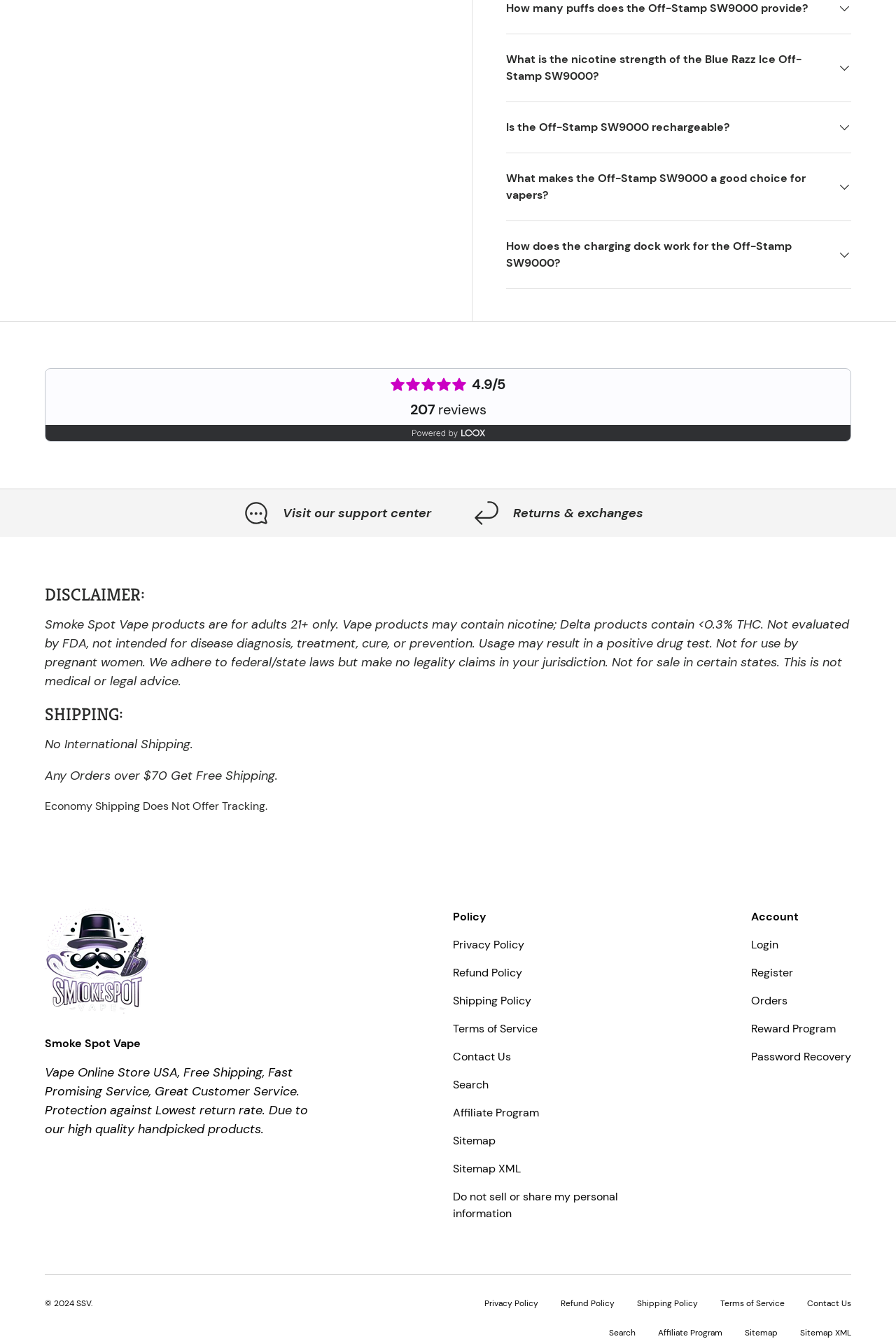Kindly provide the bounding box coordinates of the section you need to click on to fulfill the given instruction: "Visit the support center".

[0.266, 0.374, 0.488, 0.393]